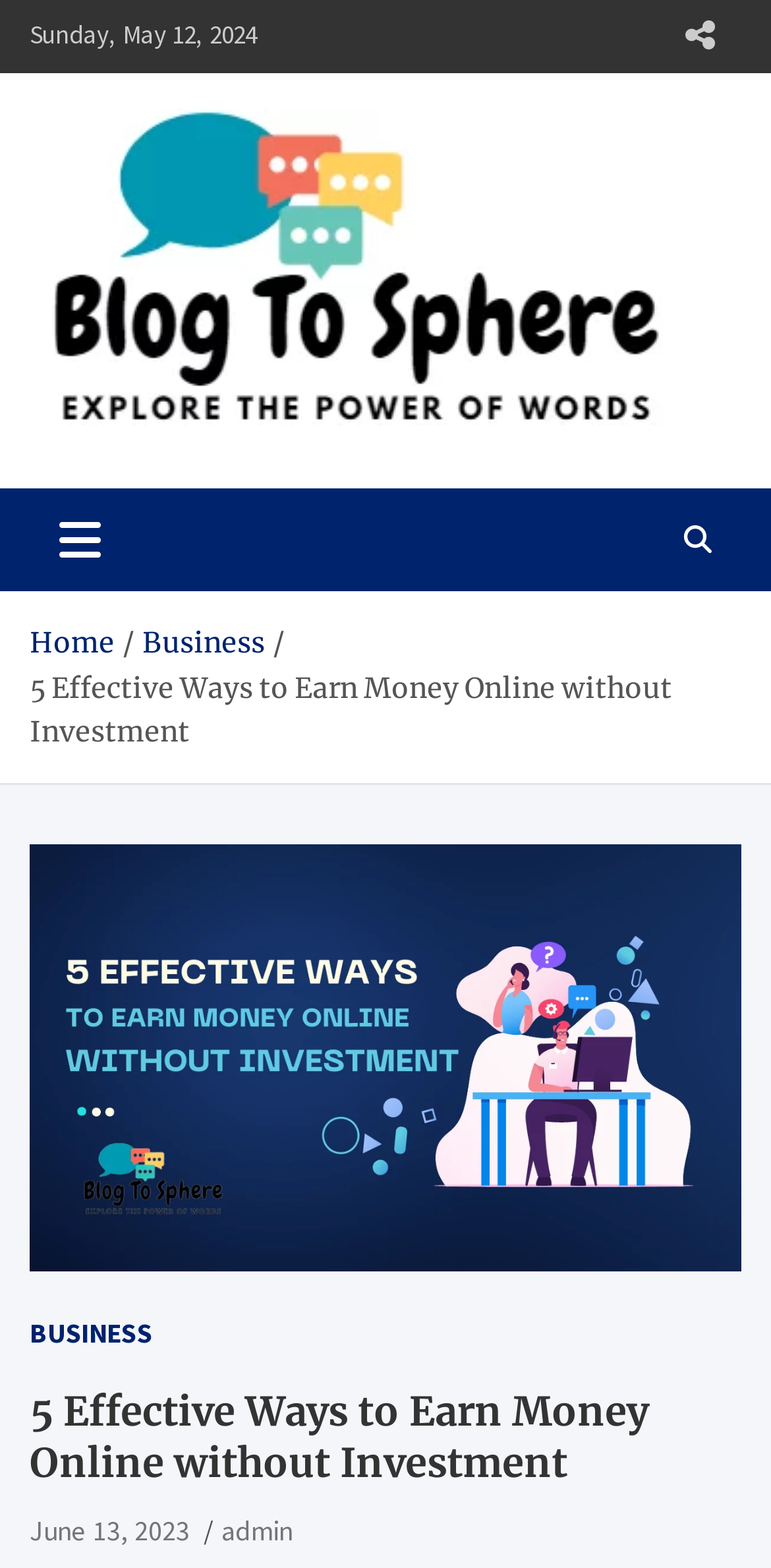Find the bounding box coordinates for the UI element whose description is: "admin". The coordinates should be four float numbers between 0 and 1, in the format [left, top, right, bottom].

[0.287, 0.964, 0.379, 0.987]